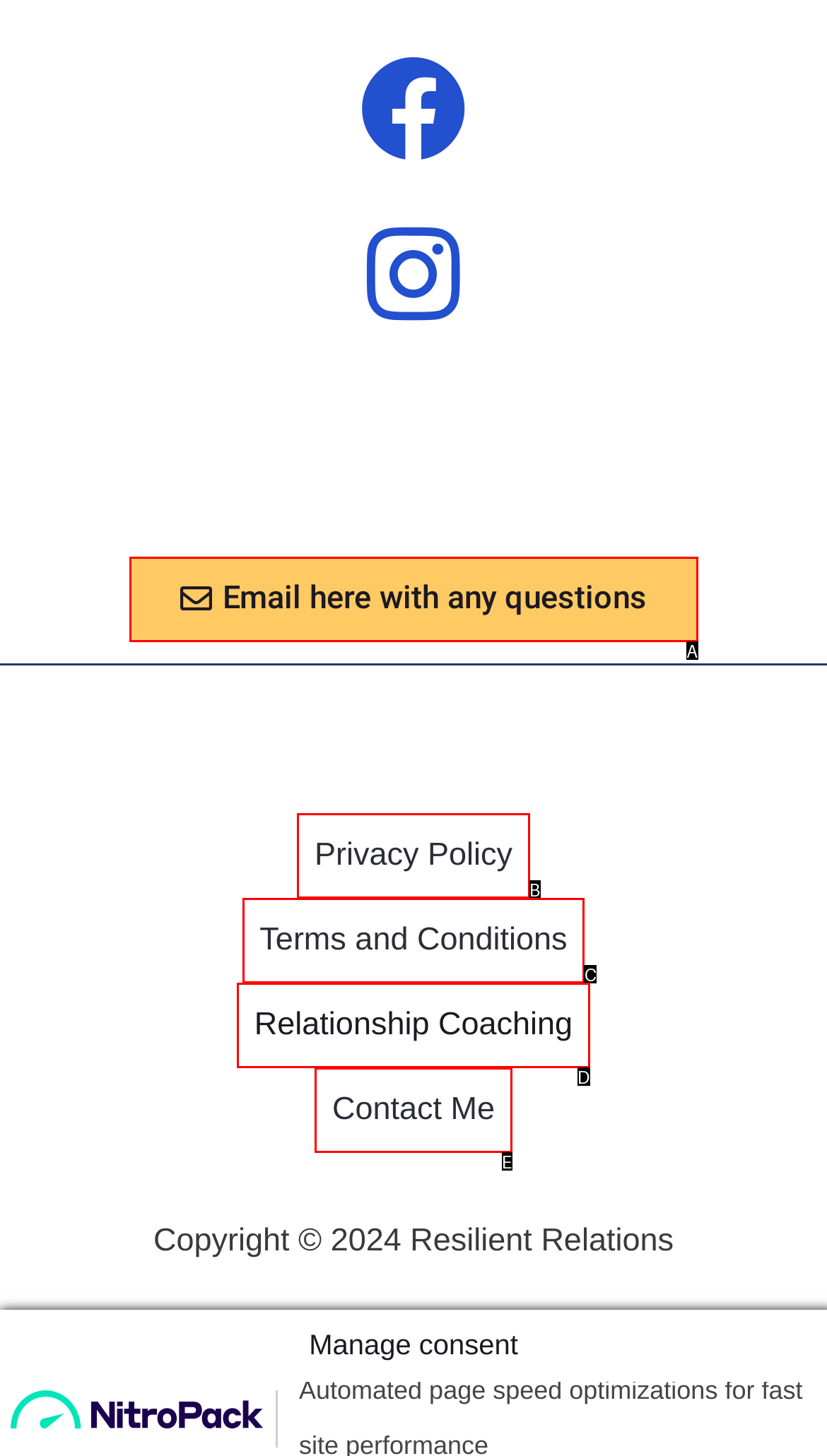Tell me which one HTML element best matches the description: Terms and Conditions
Answer with the option's letter from the given choices directly.

C